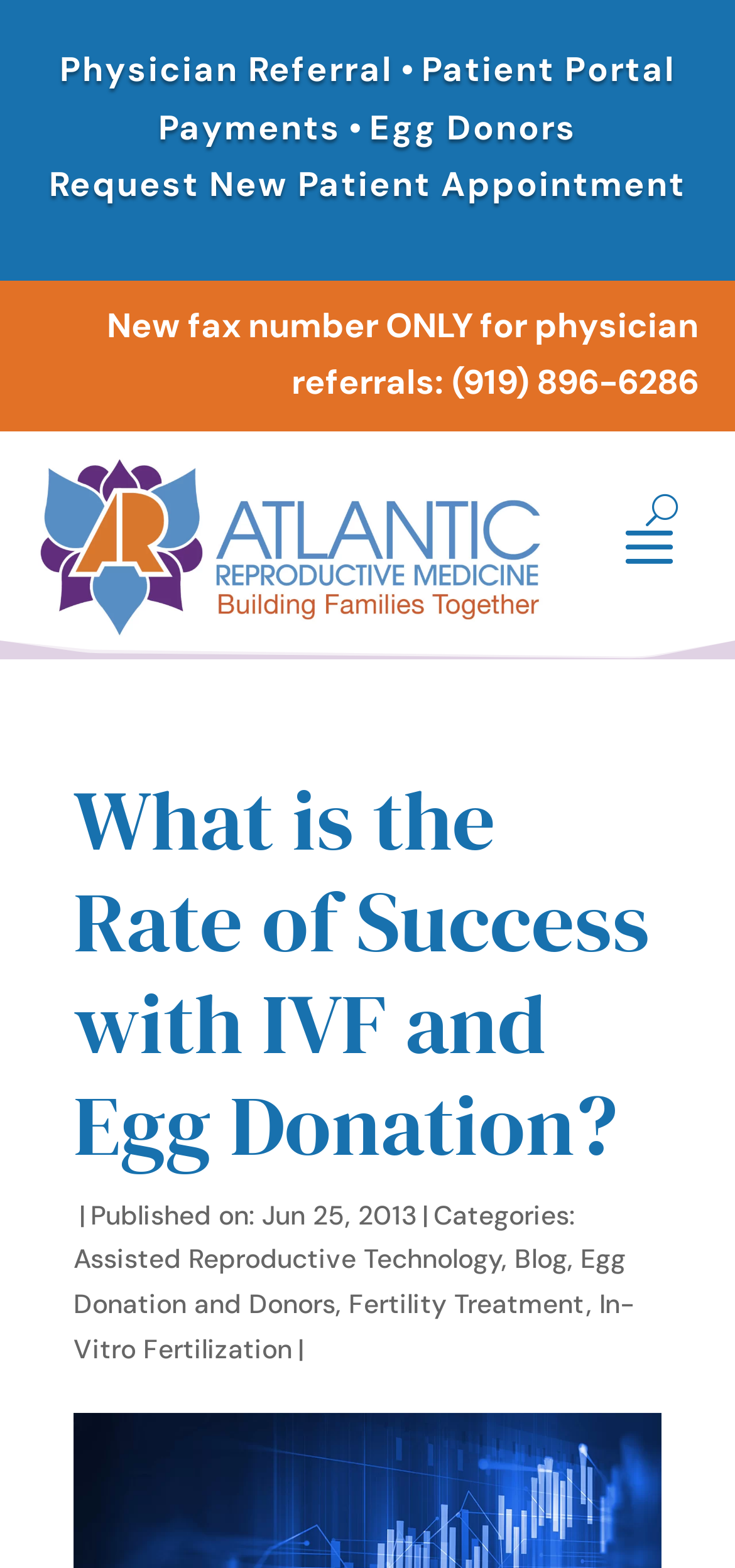Identify the bounding box coordinates of the clickable region to carry out the given instruction: "Click on Physician Referral".

[0.081, 0.03, 0.535, 0.059]